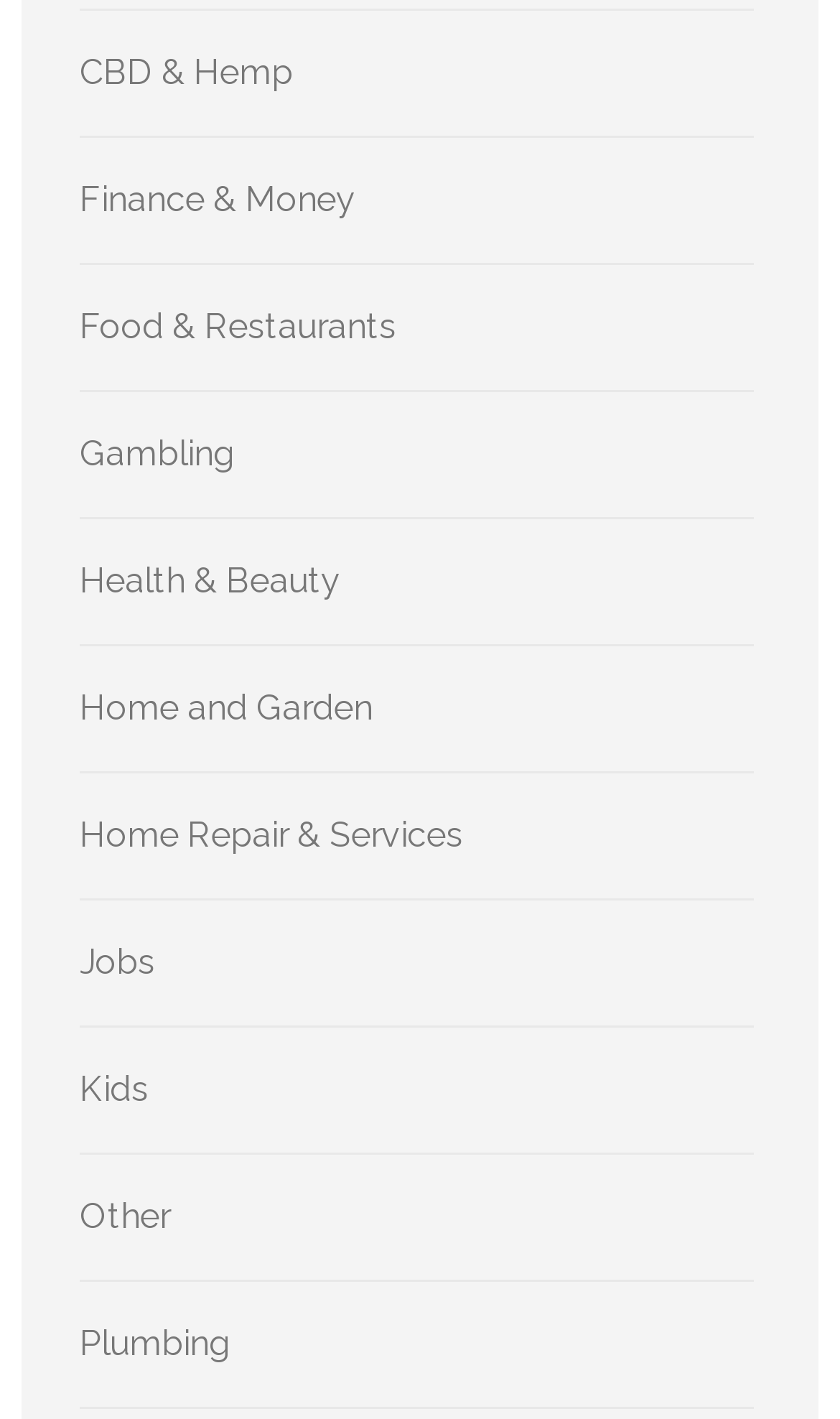Locate the bounding box of the UI element defined by this description: "Home Repair & Services". The coordinates should be given as four float numbers between 0 and 1, formatted as [left, top, right, bottom].

[0.095, 0.574, 0.551, 0.603]